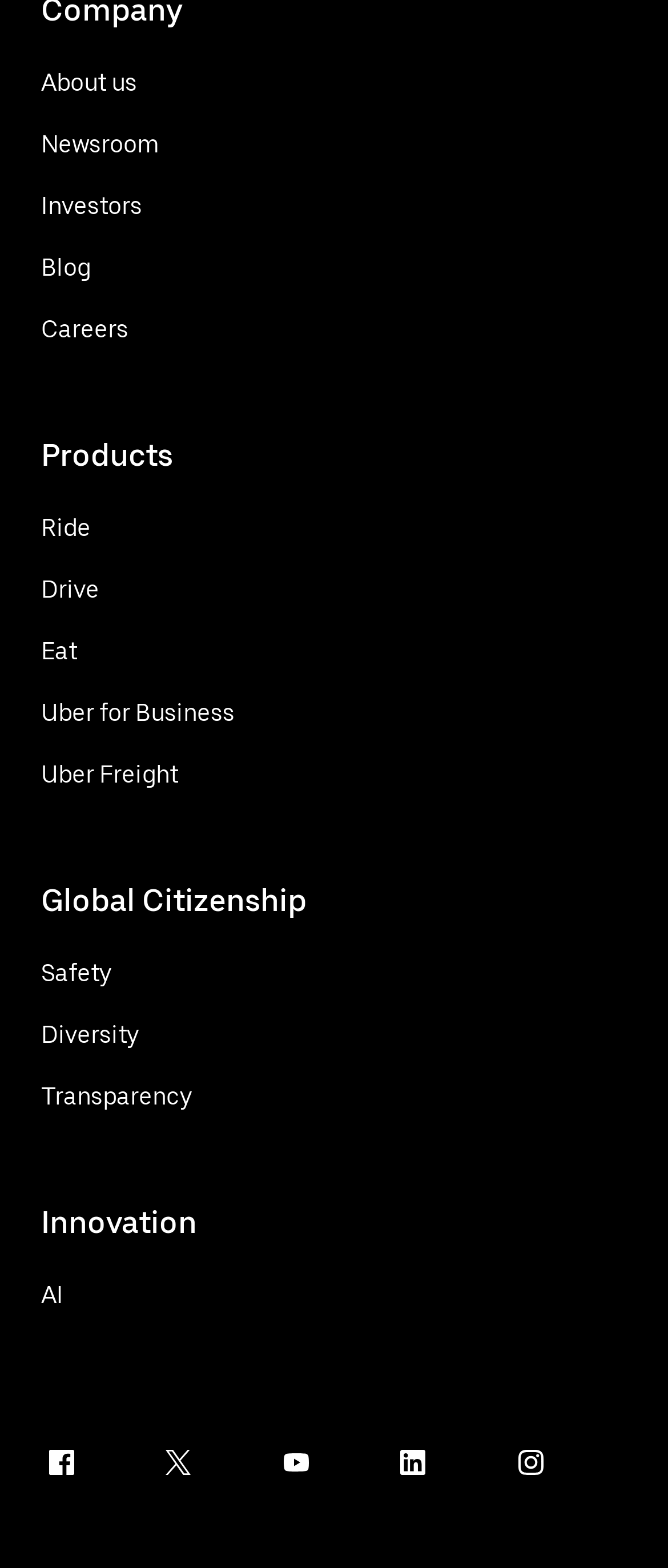Determine the bounding box coordinates of the clickable element to complete this instruction: "Check out Uber's AI innovations". Provide the coordinates in the format of four float numbers between 0 and 1, [left, top, right, bottom].

[0.062, 0.814, 0.095, 0.836]